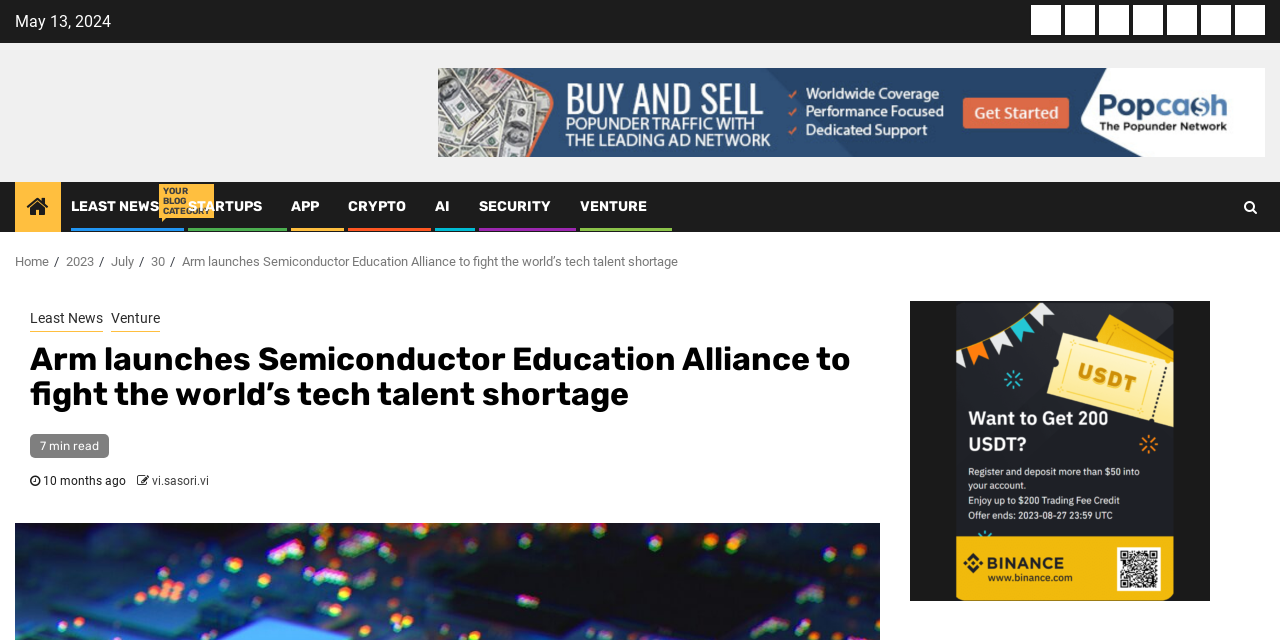Please provide a detailed answer to the question below based on the screenshot: 
What is the author of the article?

I found the author of the article by looking at the bottom of the article, where it says 'vi.sasori.vi' in a link element.